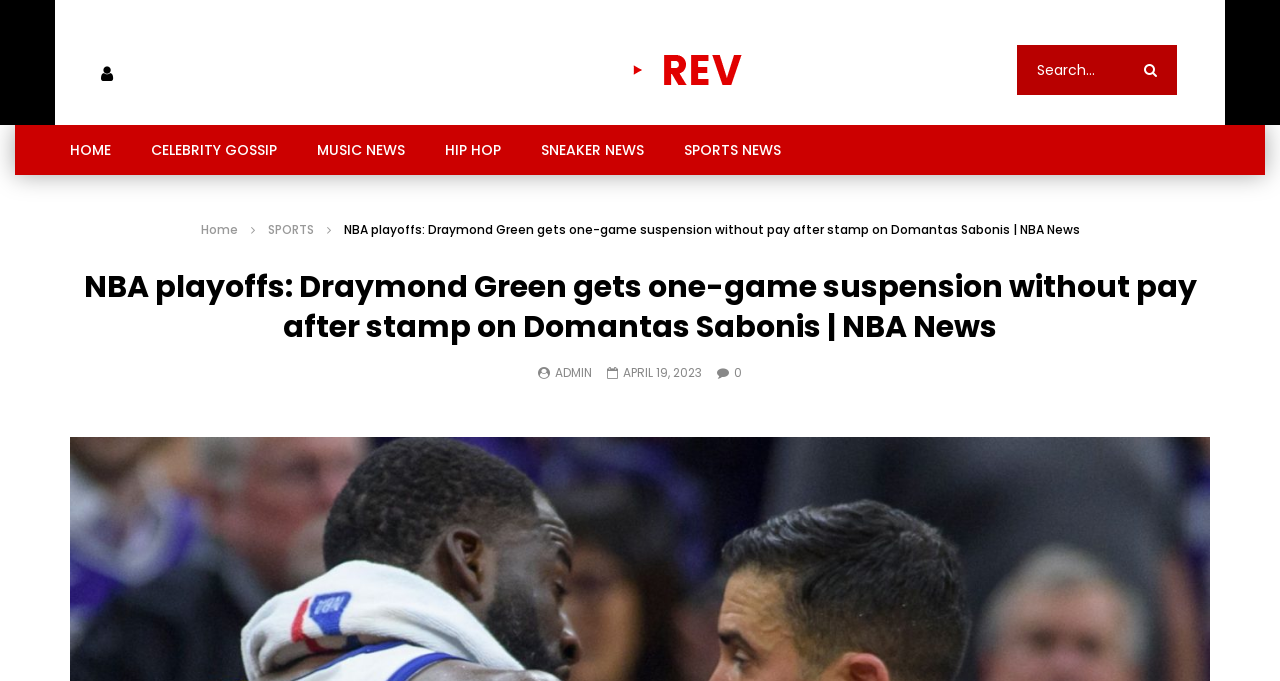Please specify the bounding box coordinates of the area that should be clicked to accomplish the following instruction: "visit admin page". The coordinates should consist of four float numbers between 0 and 1, i.e., [left, top, right, bottom].

[0.434, 0.534, 0.462, 0.559]